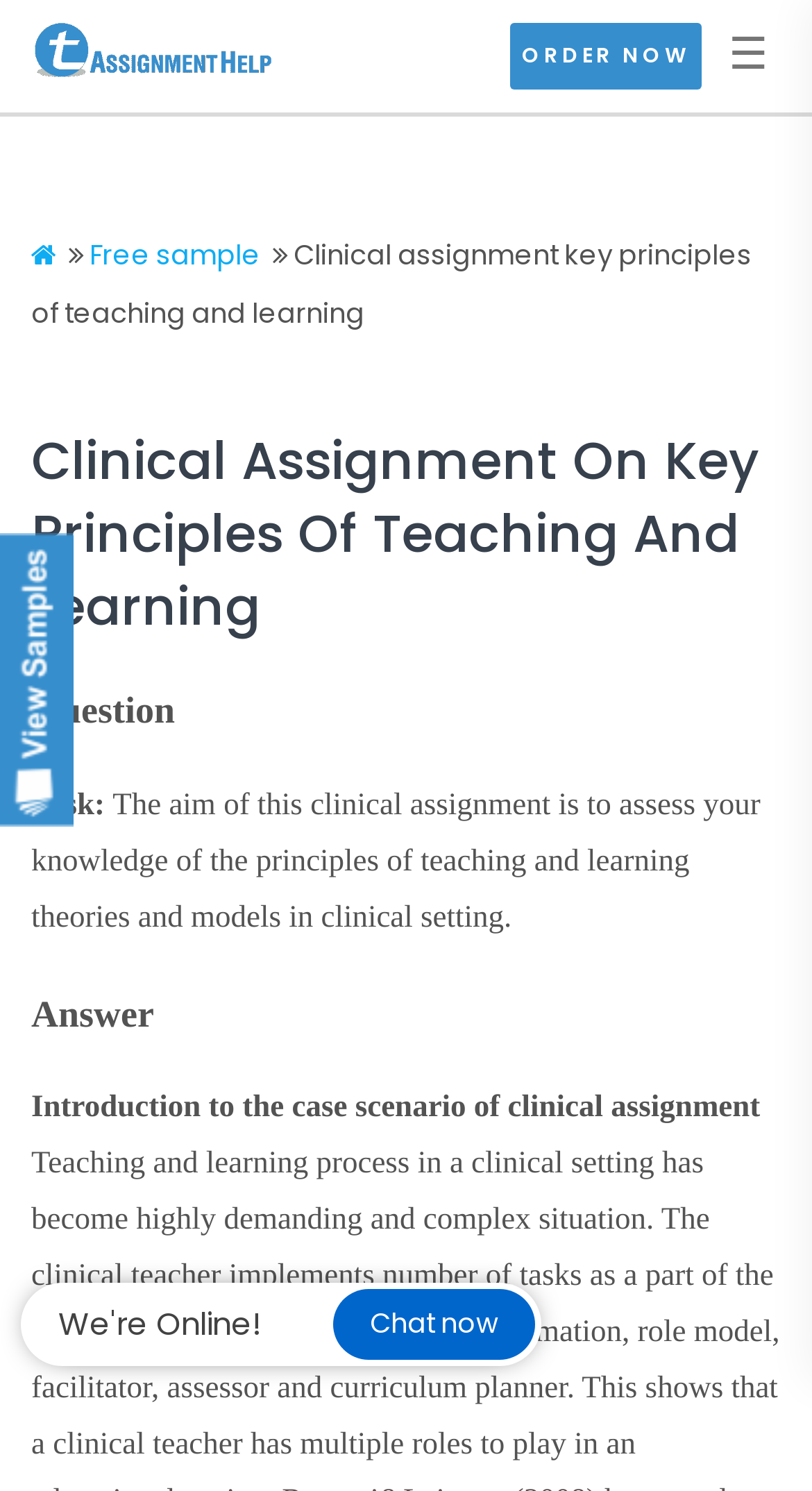Determine the bounding box coordinates (top-left x, top-left y, bottom-right x, bottom-right y) of the UI element described in the following text: alt="Online Free Samples"

[0.02, 0.357, 0.071, 0.554]